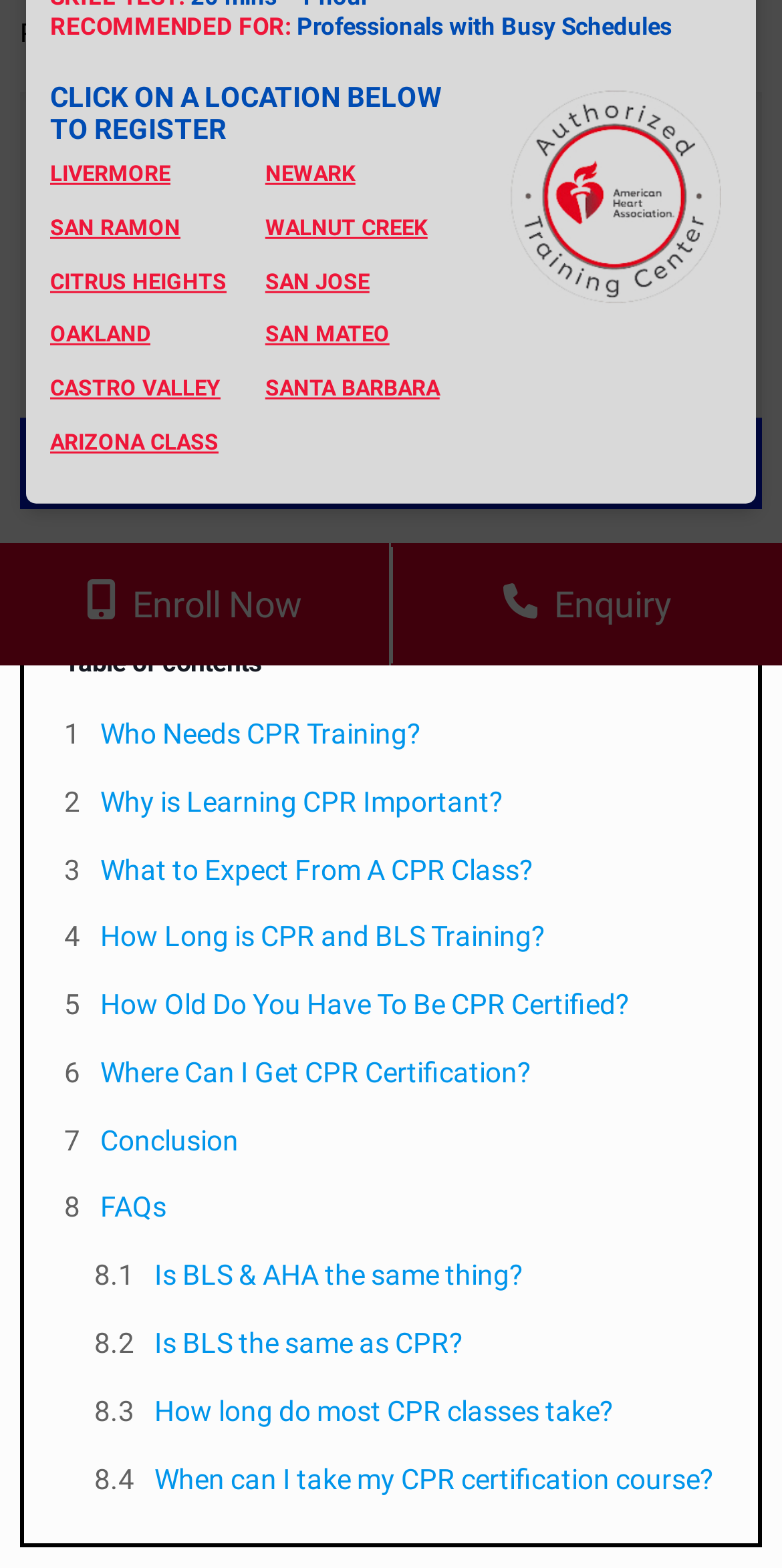Predict the bounding box of the UI element based on the description: "Why is Learning CPR Important?". The coordinates should be four float numbers between 0 and 1, formatted as [left, top, right, bottom].

[0.128, 0.497, 0.644, 0.527]